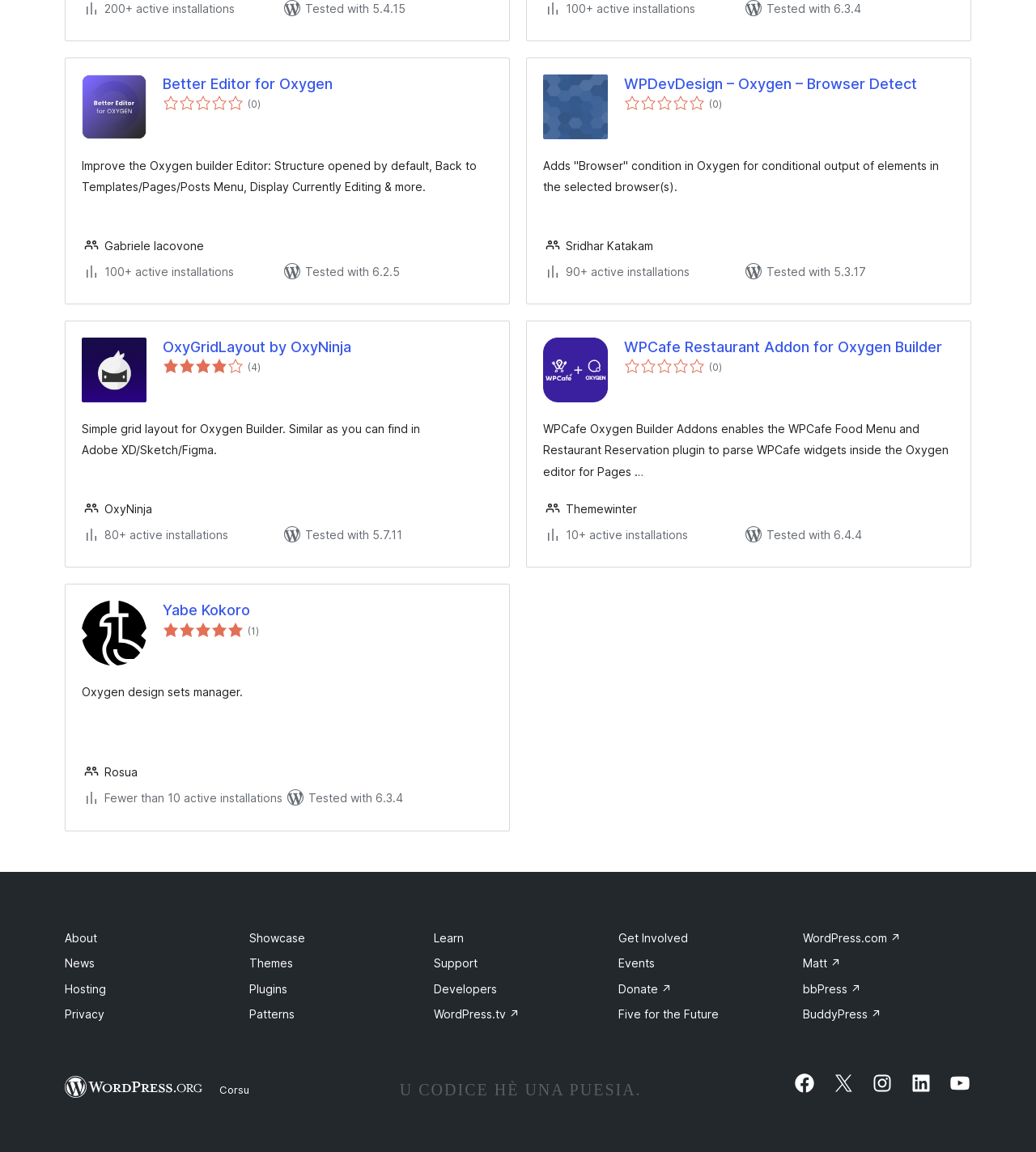Please identify the coordinates of the bounding box that should be clicked to fulfill this instruction: "Learn more about 'Yabe Kokoro'".

[0.157, 0.522, 0.476, 0.538]